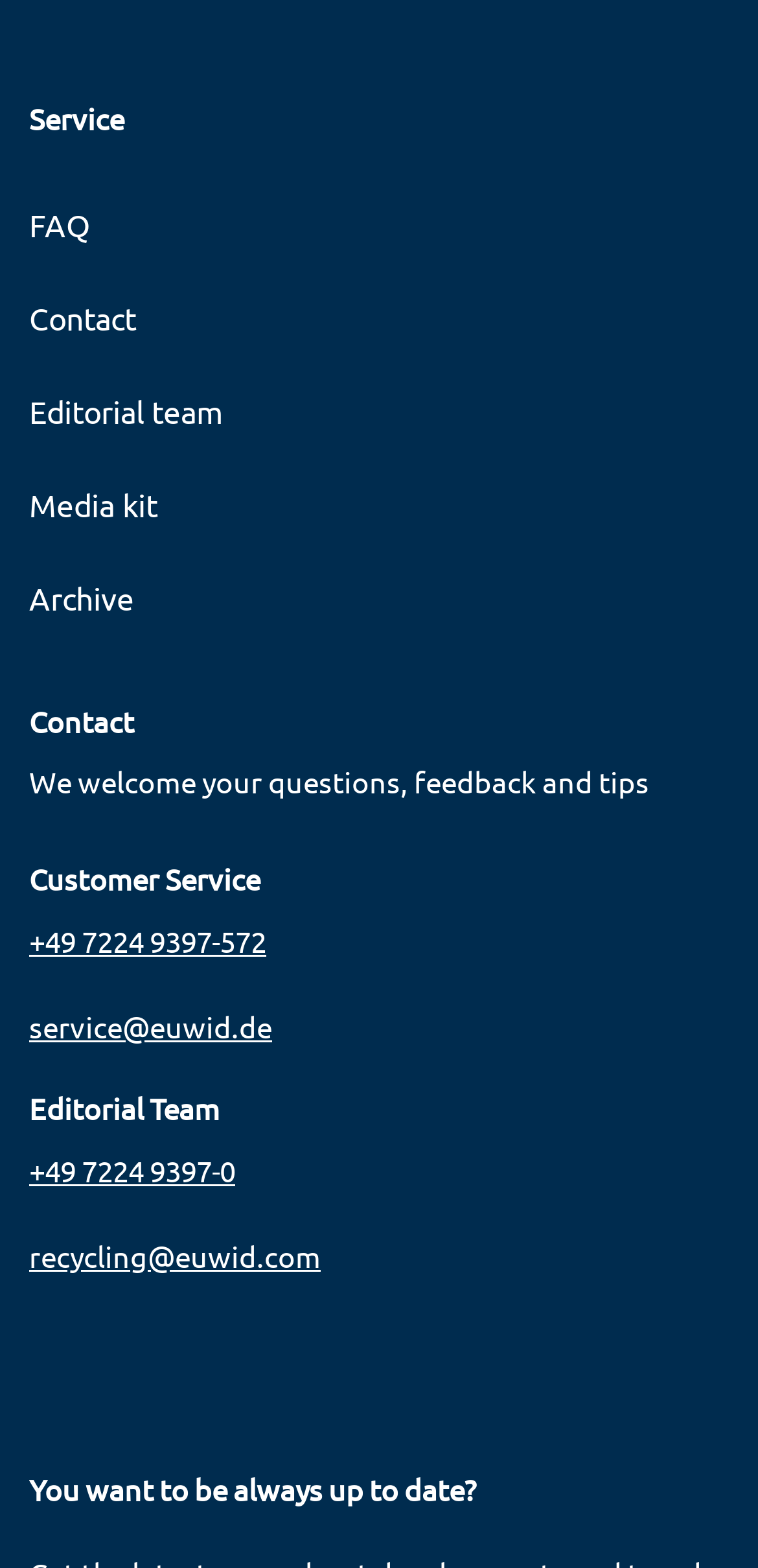What is the purpose of the 'Contact' section?
Answer the question with detailed information derived from the image.

The purpose of the 'Contact' section is mentioned in the contact section of the webpage, where it says 'We welcome your questions, feedback and tips'.